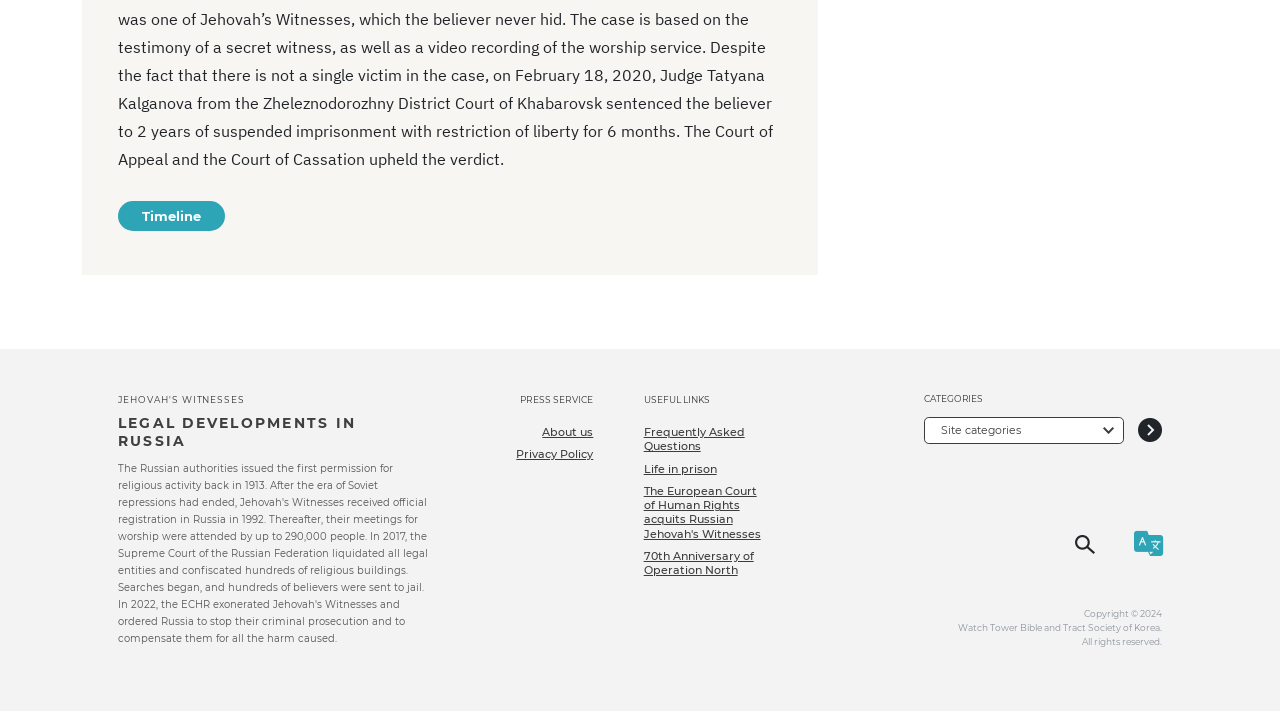What is the category section title? Examine the screenshot and reply using just one word or a brief phrase.

CATEGORIES